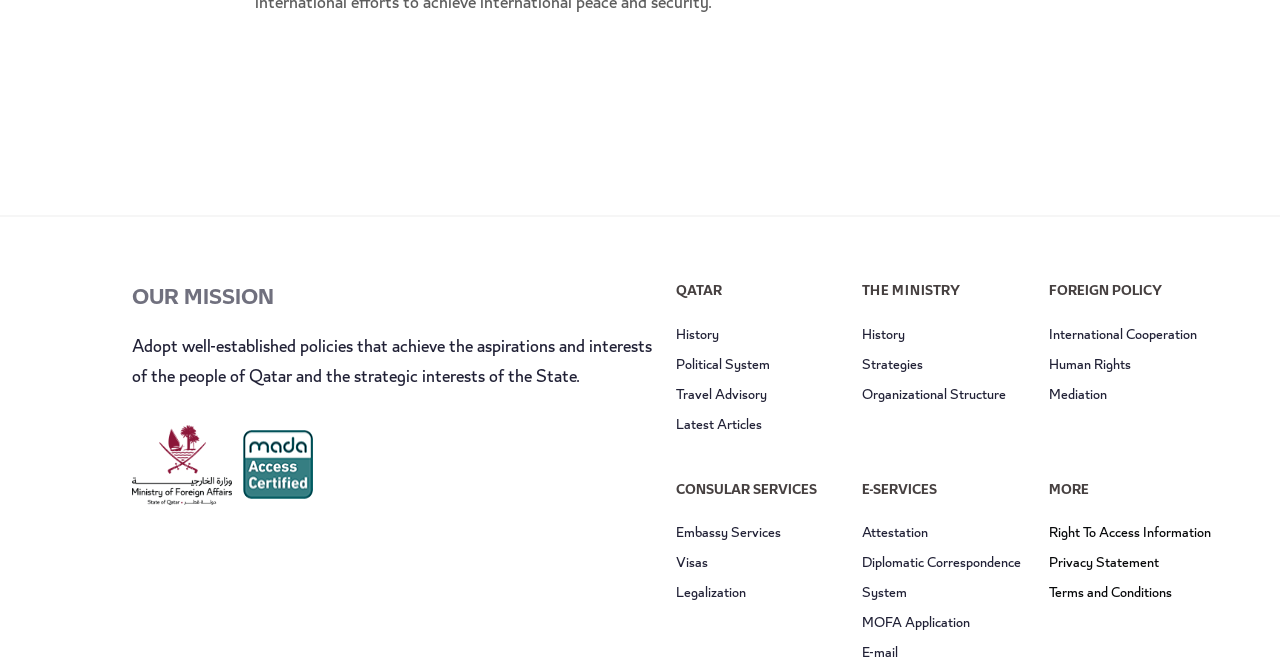Find the bounding box coordinates of the clickable region needed to perform the following instruction: "Learn about Human Rights". The coordinates should be provided as four float numbers between 0 and 1, i.e., [left, top, right, bottom].

[0.819, 0.534, 0.883, 0.564]